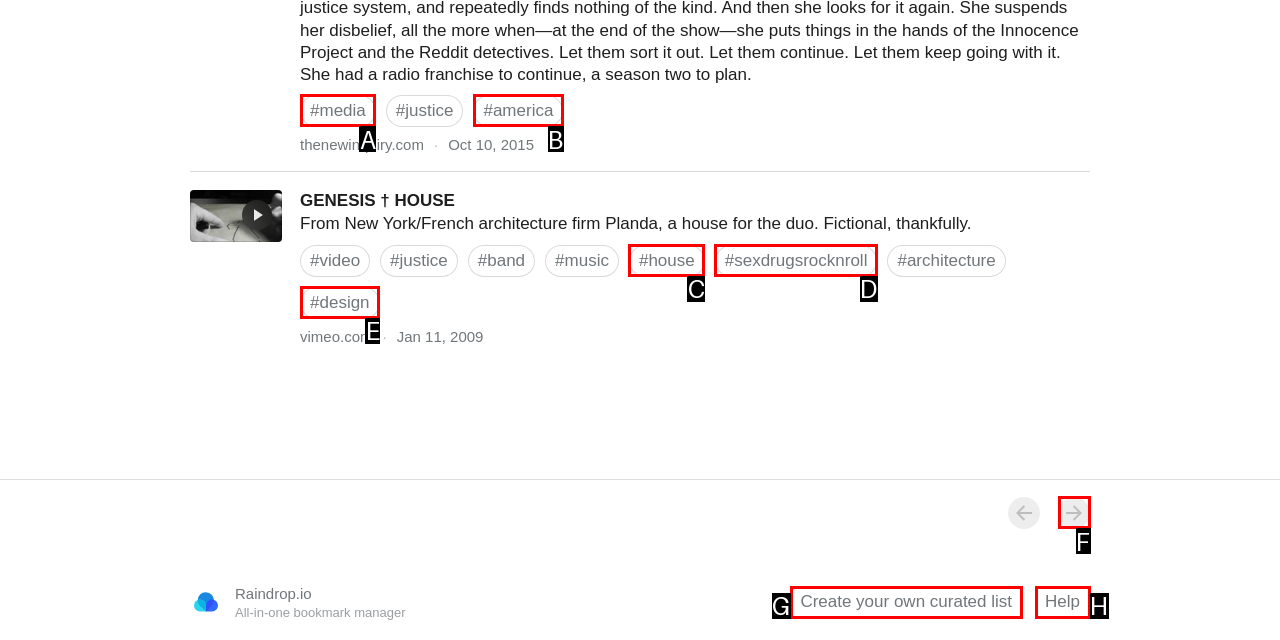From the given choices, determine which HTML element aligns with the description: Copyright Respond with the letter of the appropriate option.

None